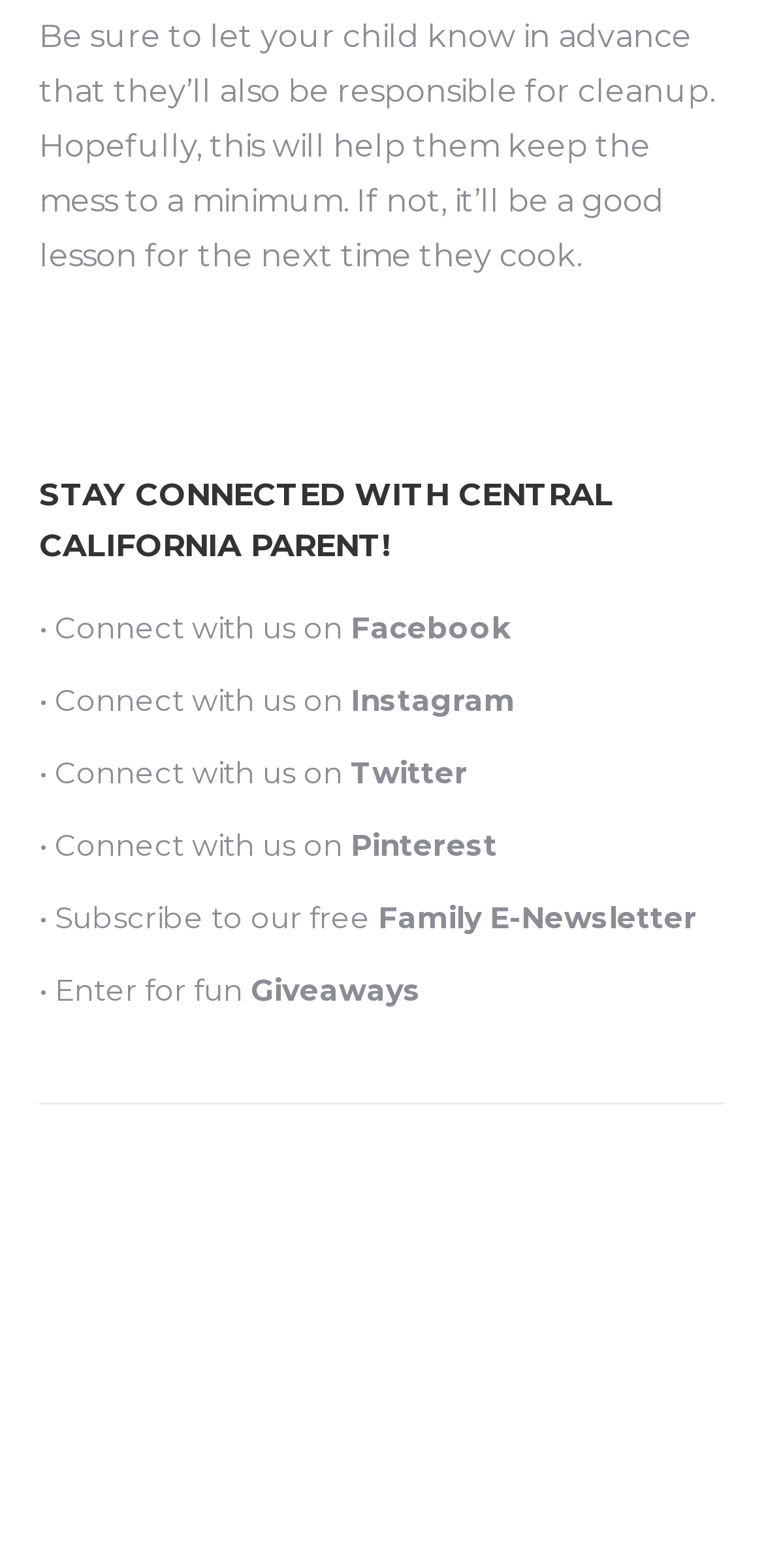Please give a short response to the question using one word or a phrase:
What is the topic of the text?

Cooking with children